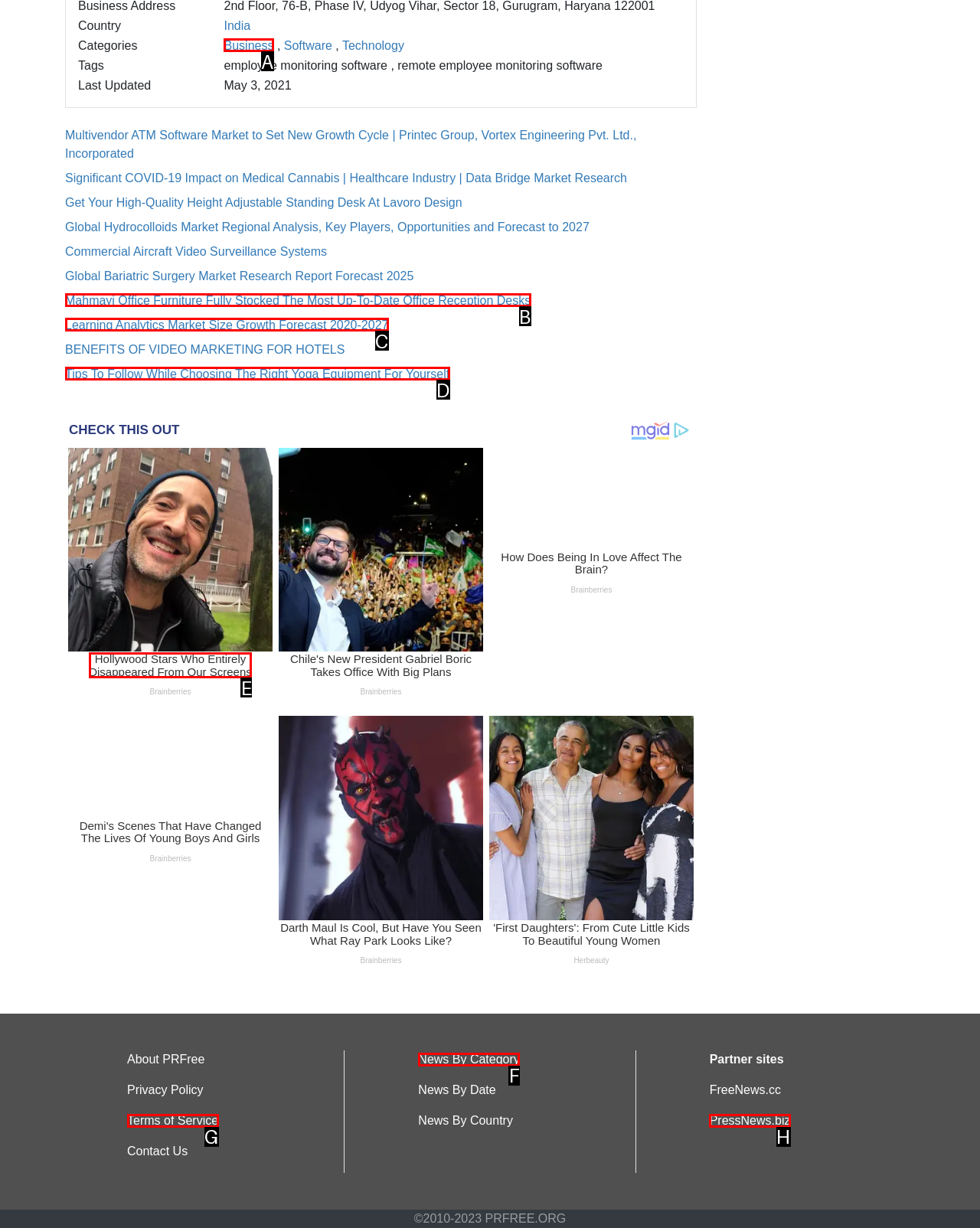Identify the matching UI element based on the description: Terms of Service
Reply with the letter from the available choices.

G